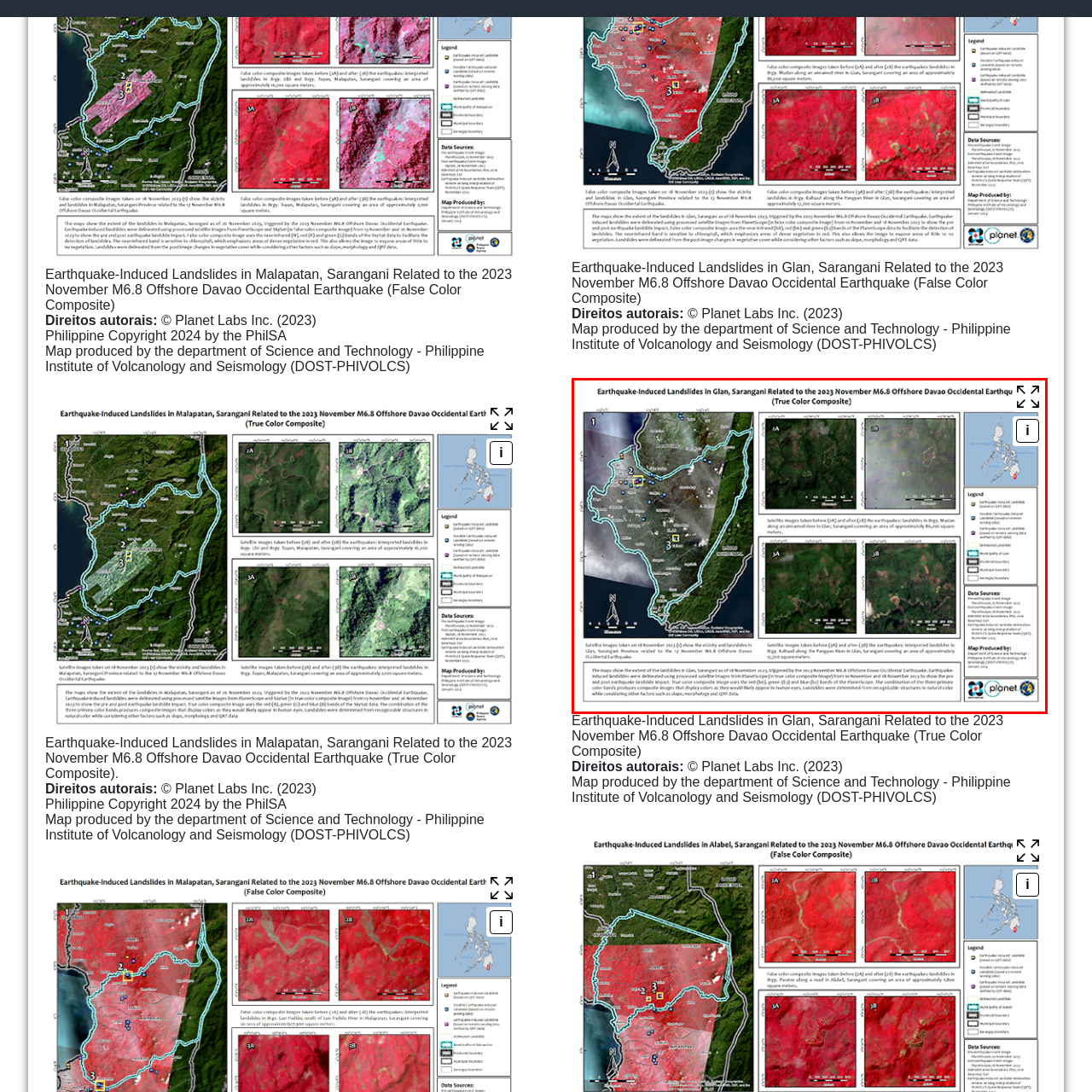Examine the image within the red border and provide a concise answer: Who contributed to the creation of the map?

Planet Labs Inc. and DOST-PHIVOLCS